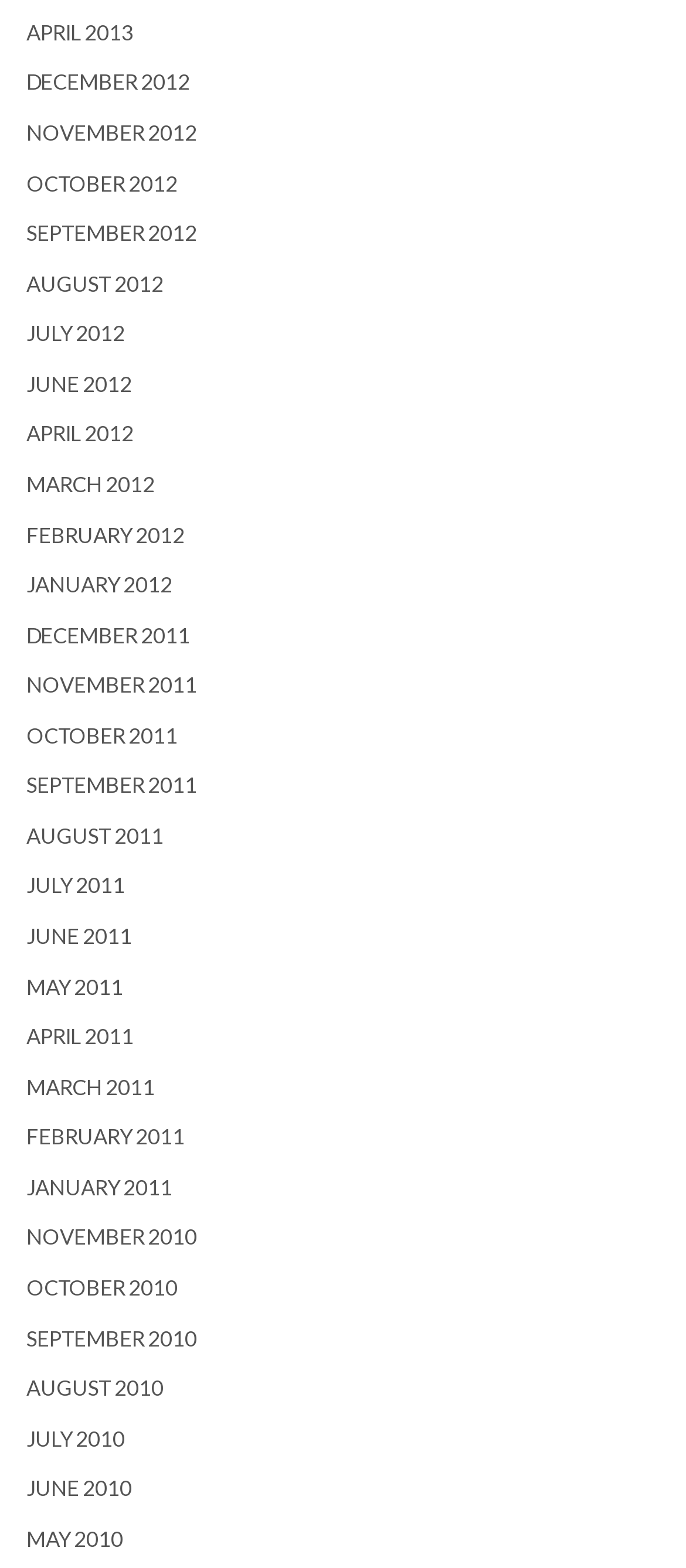Determine the bounding box for the HTML element described here: "August 2011". The coordinates should be given as [left, top, right, bottom] with each number being a float between 0 and 1.

[0.038, 0.525, 0.238, 0.541]